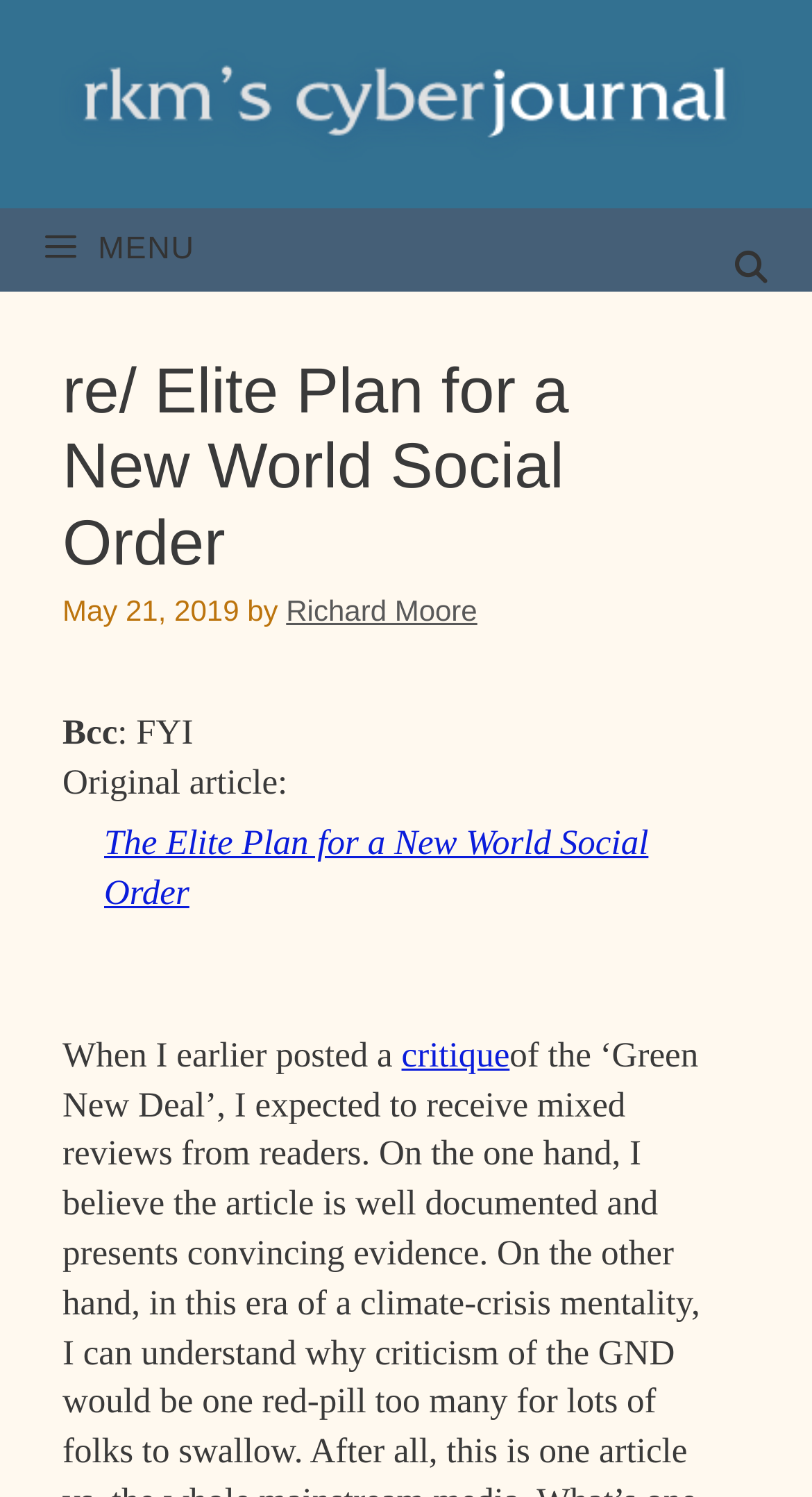What is the title of the original article?
Look at the screenshot and respond with one word or a short phrase.

The Elite Plan for a New World Social Order